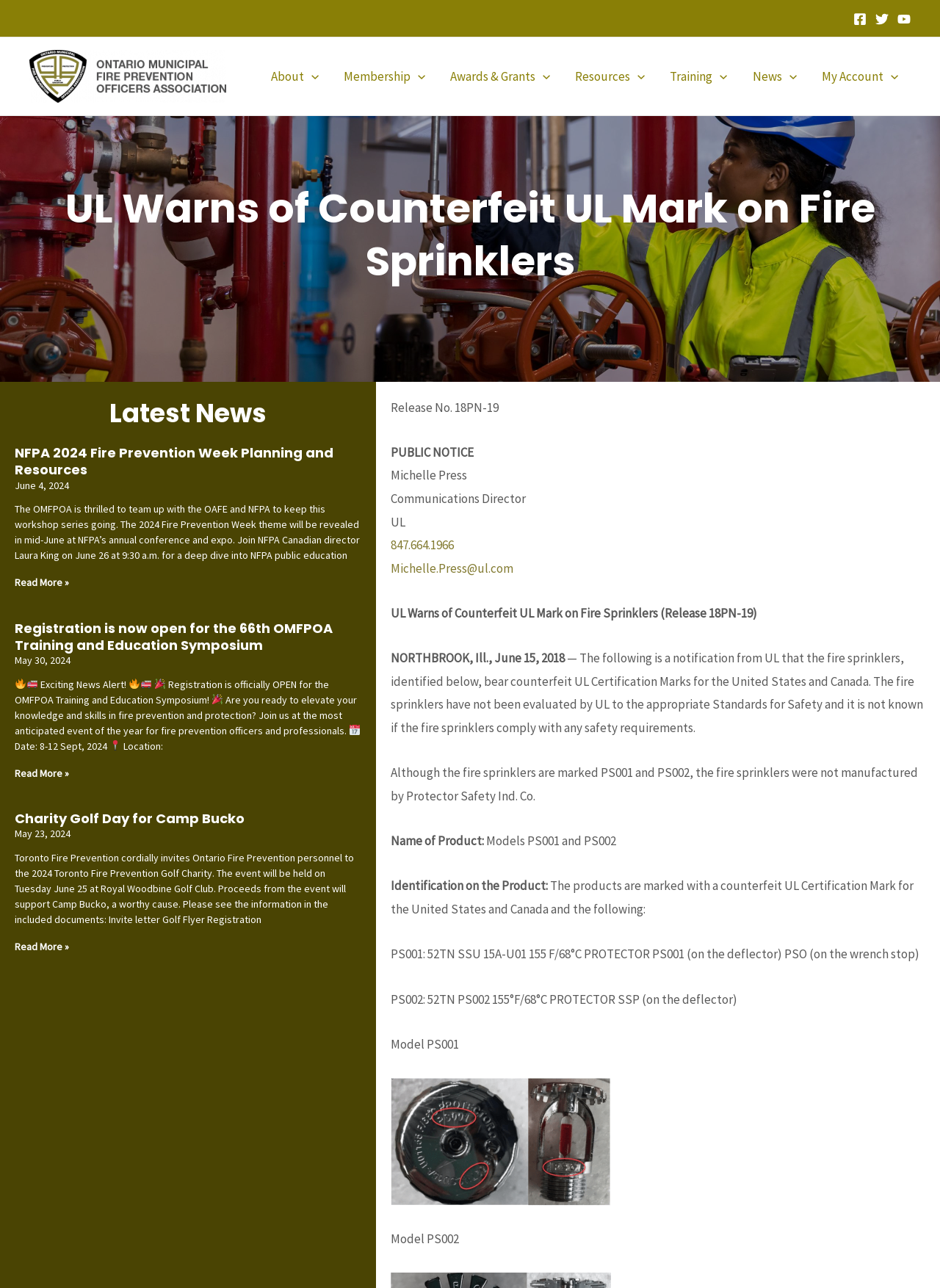Give a succinct answer to this question in a single word or phrase: 
What is the theme of the 2024 Fire Prevention Week?

Not revealed yet